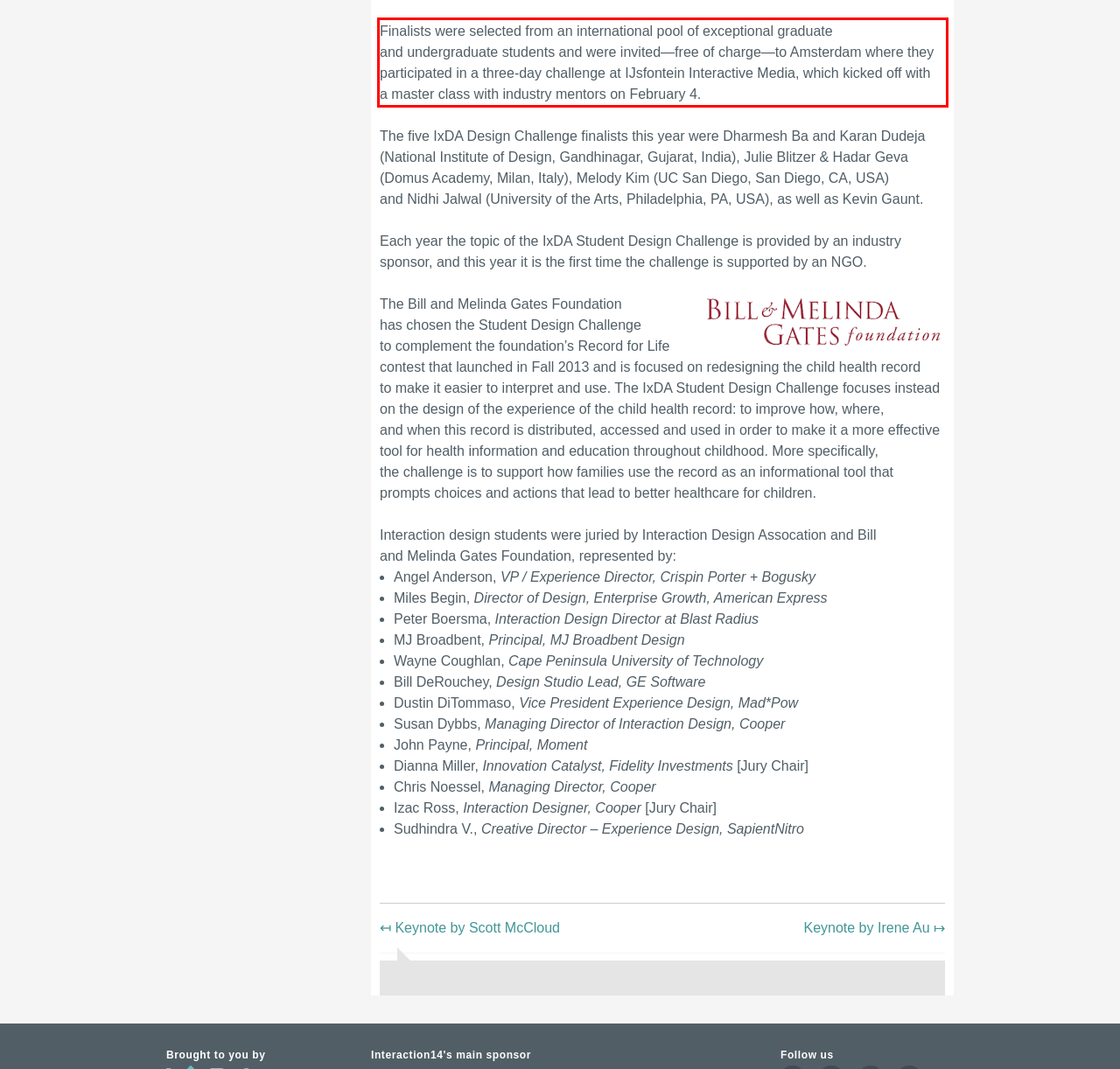Using the provided webpage screenshot, recognize the text content in the area marked by the red bounding box.

Finalists were selected from an international pool of exceptional graduate and undergraduate students and were invited—free of charge—to Amsterdam where they participated in a three-day challenge at IJsfontein Interactive Media, which kicked off with a master class with industry mentors on February 4.